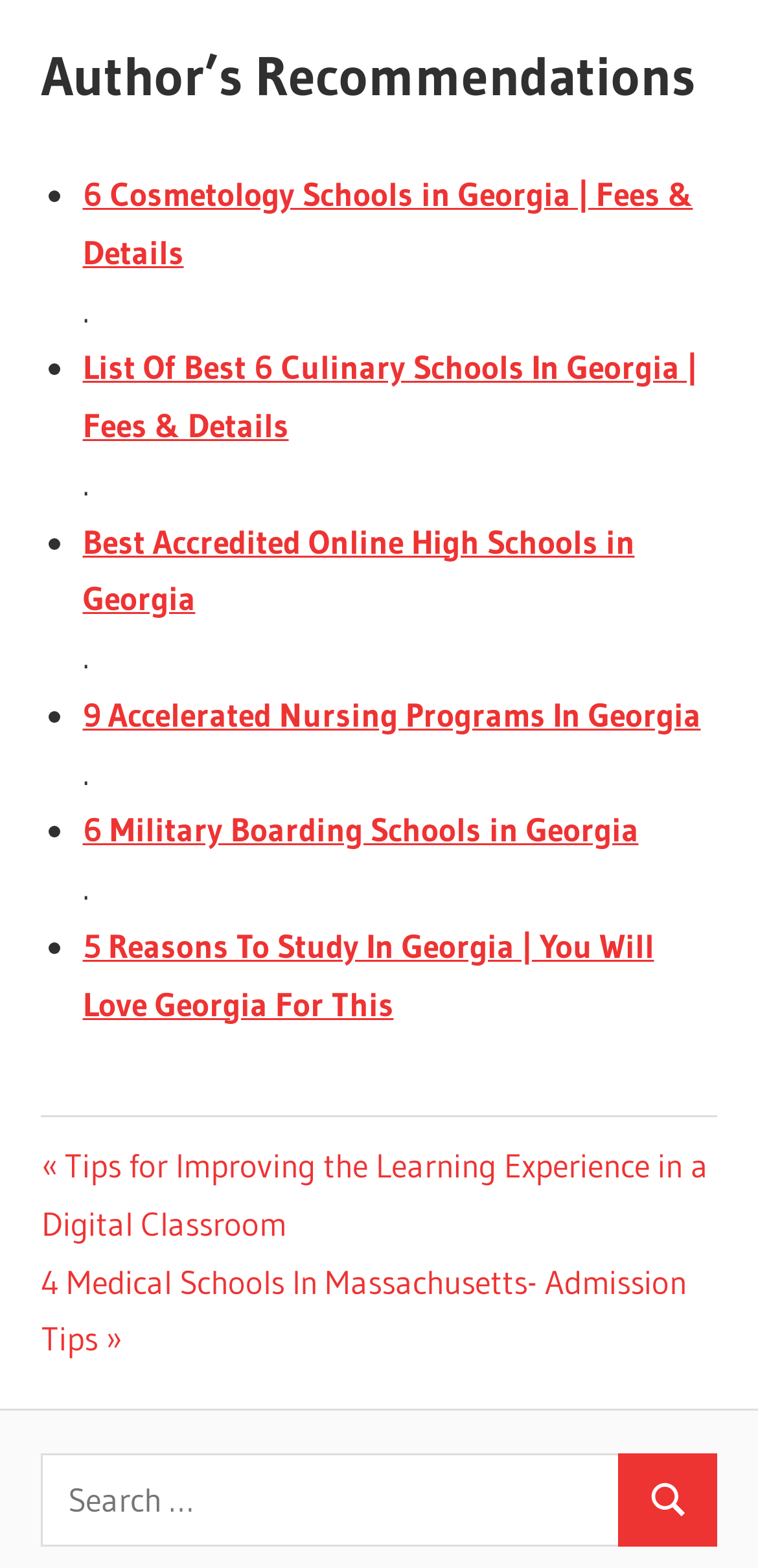Identify the bounding box coordinates of the section to be clicked to complete the task described by the following instruction: "Go to the next slide". The coordinates should be four float numbers between 0 and 1, formatted as [left, top, right, bottom].

None